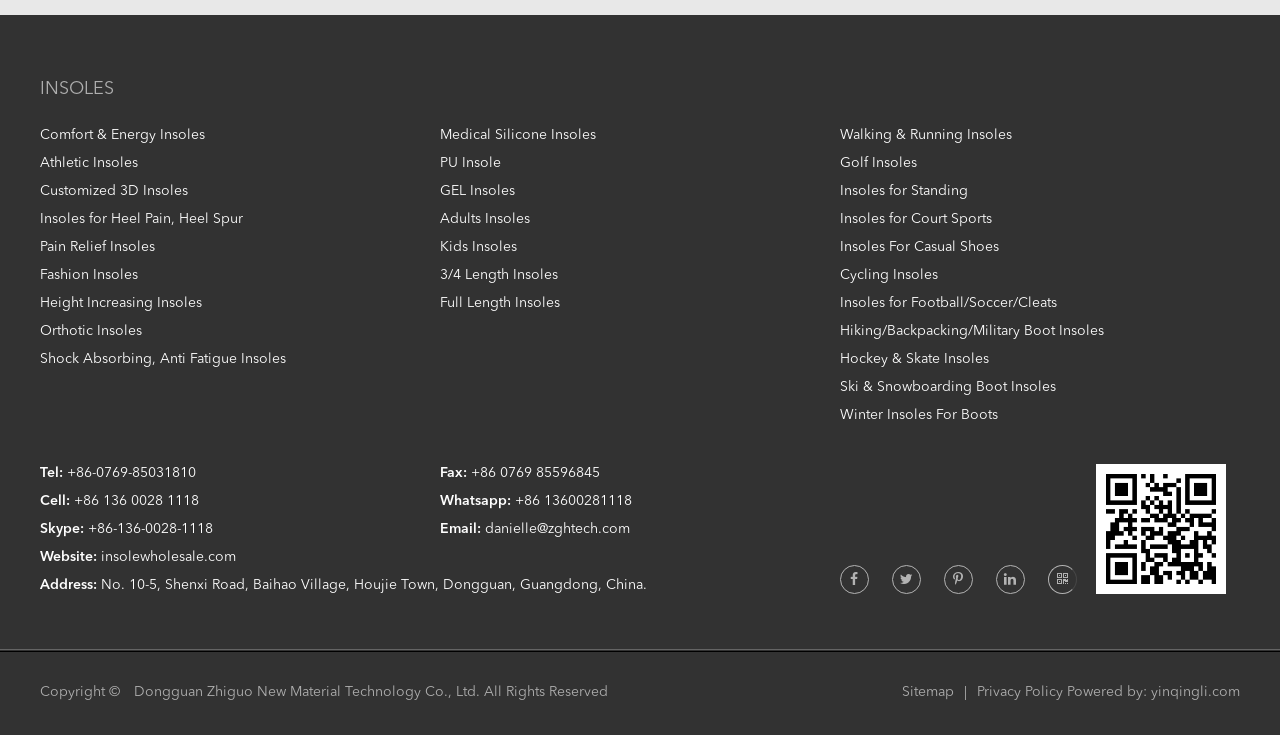Using the webpage screenshot and the element description Walking & Running Insoles, determine the bounding box coordinates. Specify the coordinates in the format (top-left x, top-left y, bottom-right x, bottom-right y) with values ranging from 0 to 1.

[0.656, 0.175, 0.791, 0.194]